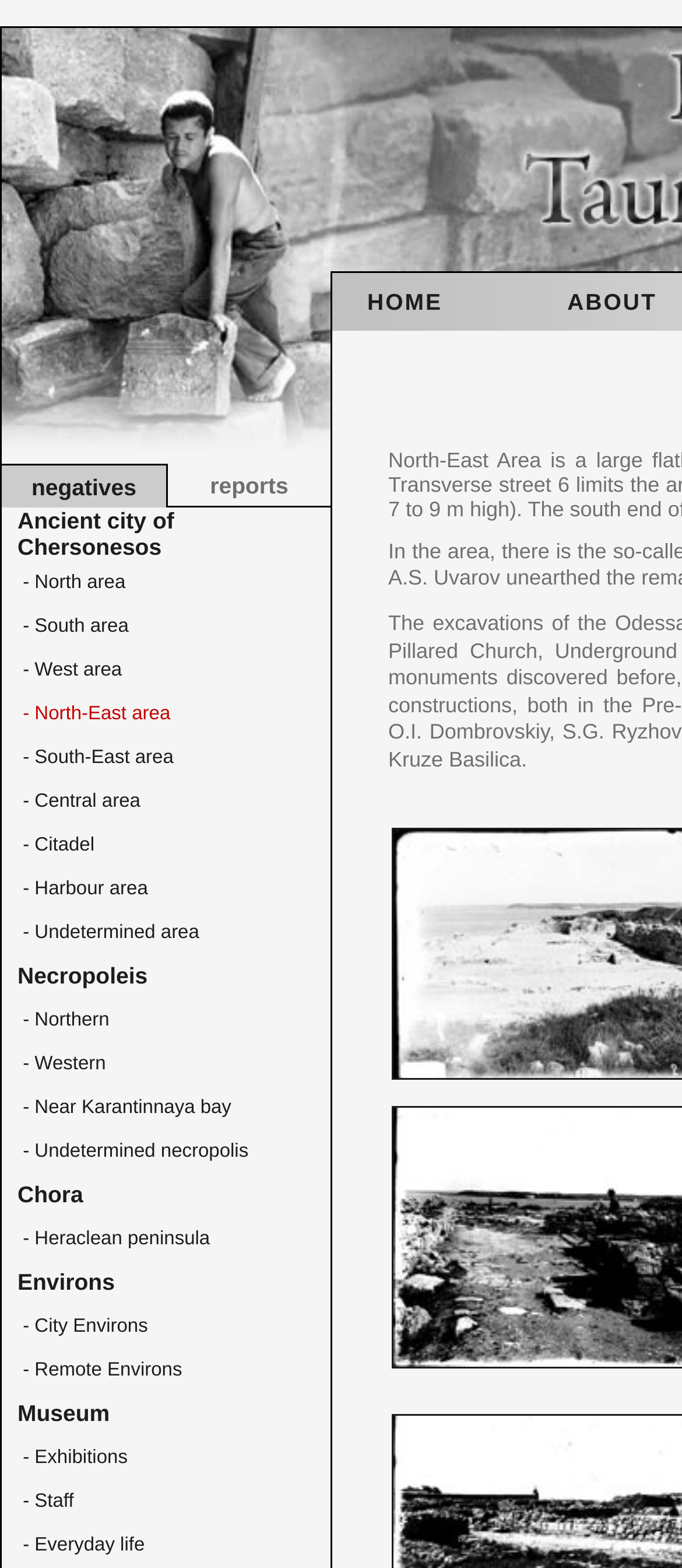From the element description: "Ancient city of Chersonesos", extract the bounding box coordinates of the UI element. The coordinates should be expressed as four float numbers between 0 and 1, in the order [left, top, right, bottom].

[0.026, 0.324, 0.255, 0.357]